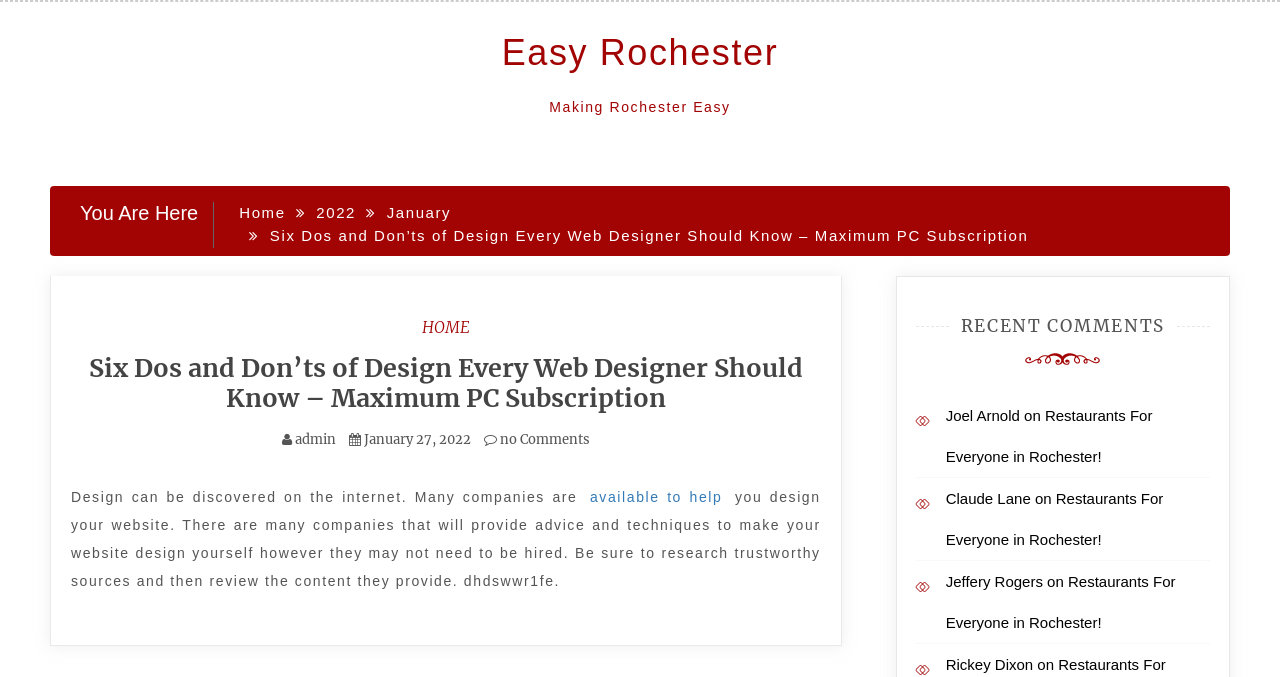What is the category of the current article?
Based on the image, please offer an in-depth response to the question.

Based on the content of the article, it appears to be discussing design principles and tips for web designers, so the category of the current article is design.